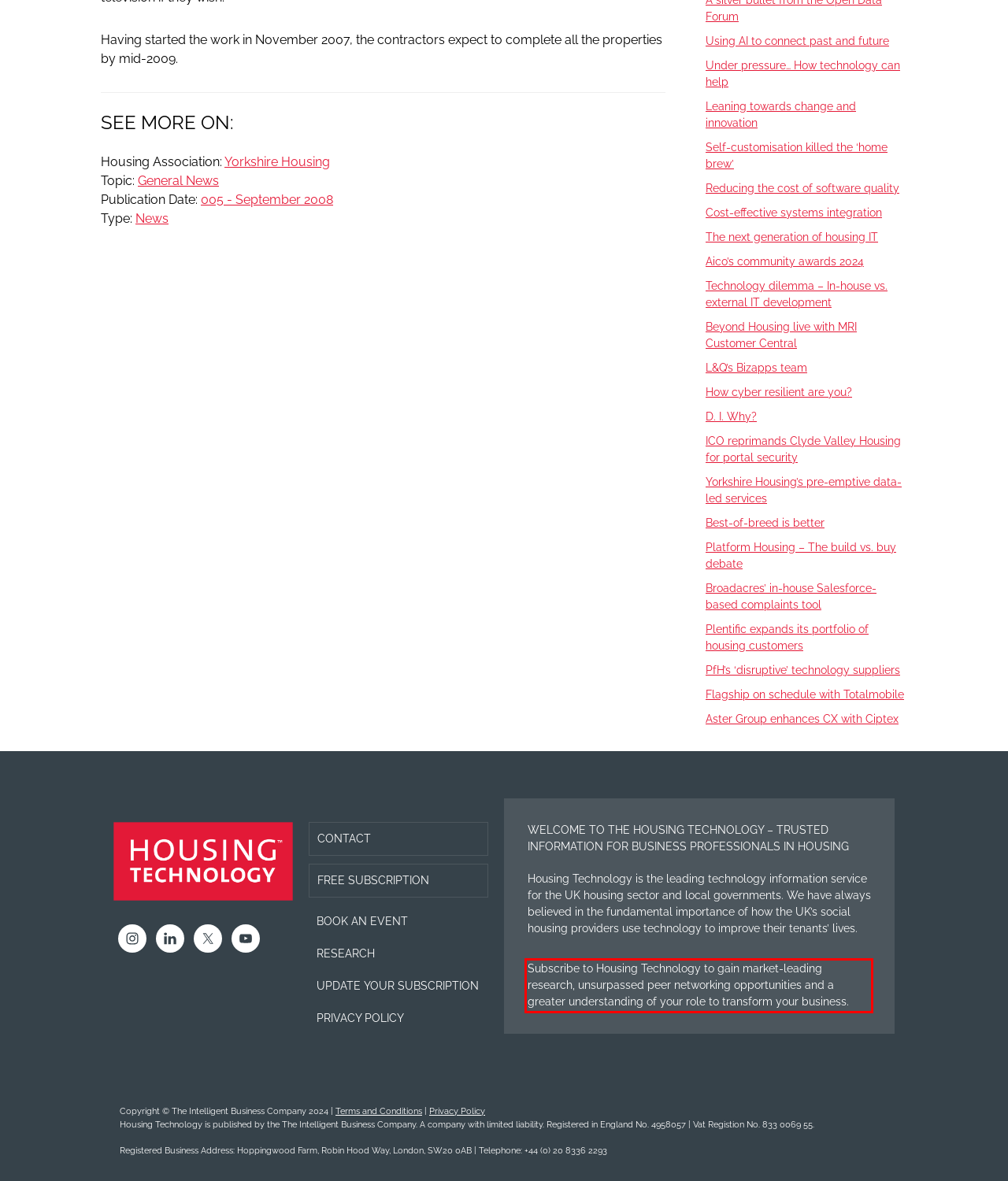Observe the screenshot of the webpage, locate the red bounding box, and extract the text content within it.

Subscribe to Housing Technology to gain market-leading research, unsurpassed peer networking opportunities and a greater understanding of your role to transform your business.